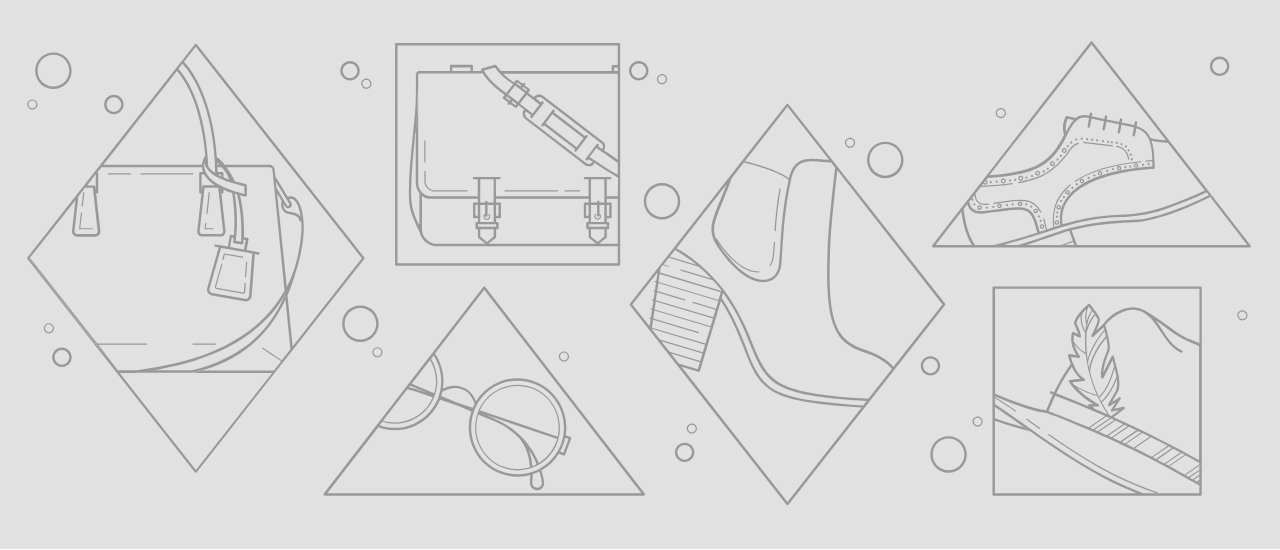What is the purpose of the bubbles in the background?
Based on the image, answer the question with as much detail as possible.

The subtle bubbles in the background add a touch of dynamism to the overall design, creating a refined atmosphere that is perfect for showcasing a contemporary brand or product line. This design element helps to balance the elegance of the accessories with a sense of modernity and energy.